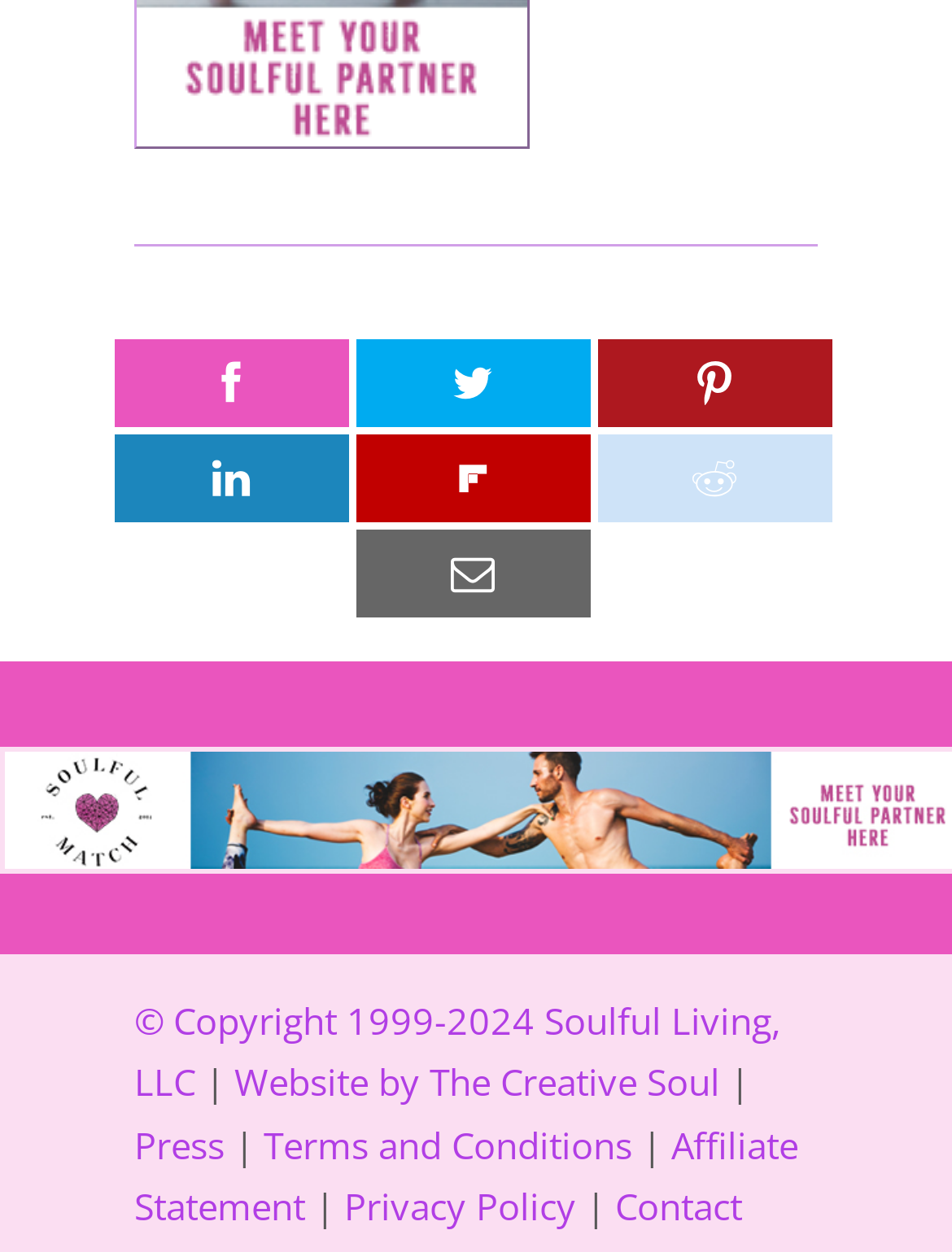Extract the bounding box coordinates of the UI element described by: "Contact". The coordinates should include four float numbers ranging from 0 to 1, e.g., [left, top, right, bottom].

[0.646, 0.944, 0.779, 0.983]